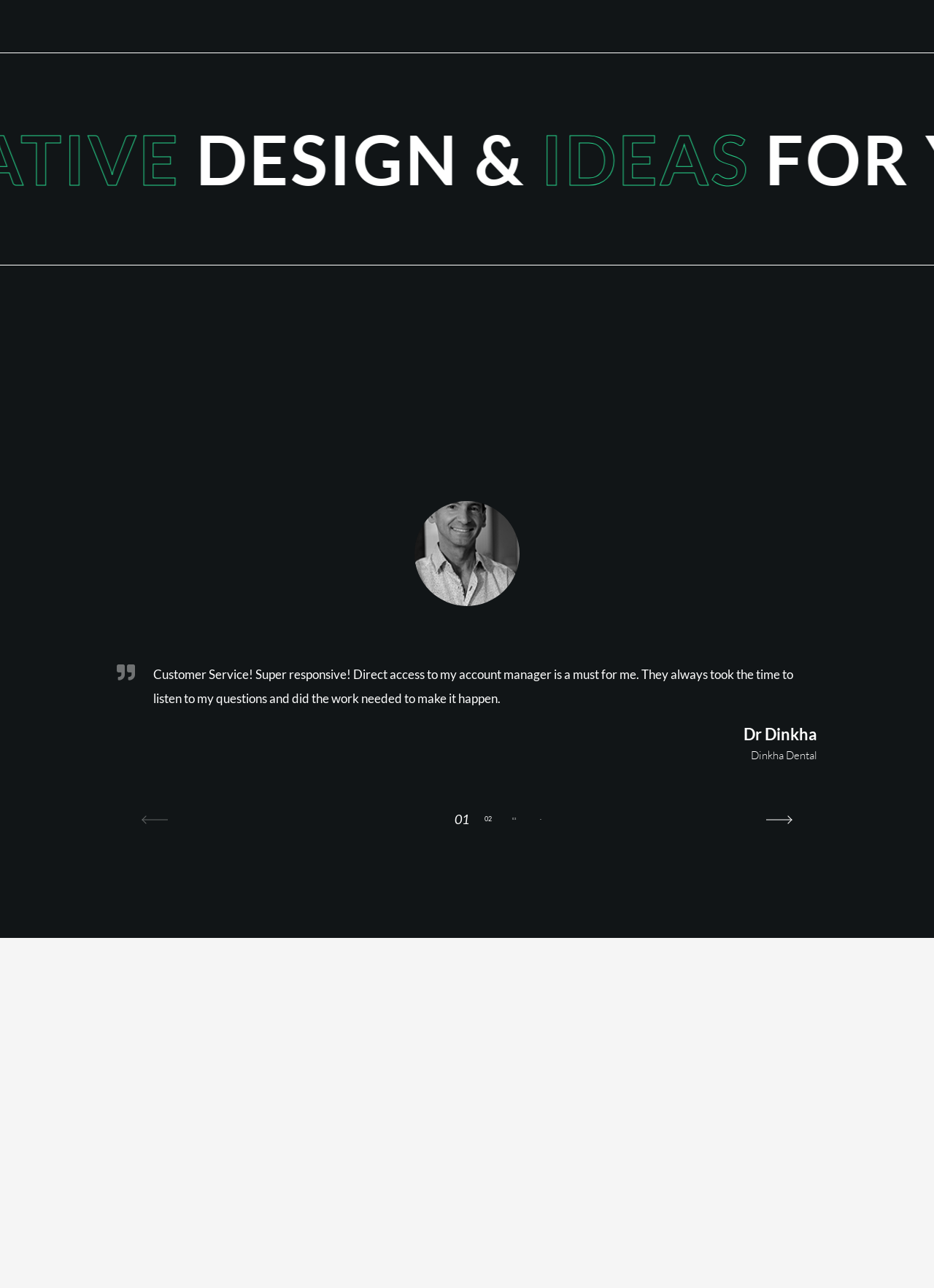Give a concise answer using only one word or phrase for this question:
What is the topic of the client's feedback?

Customer Service